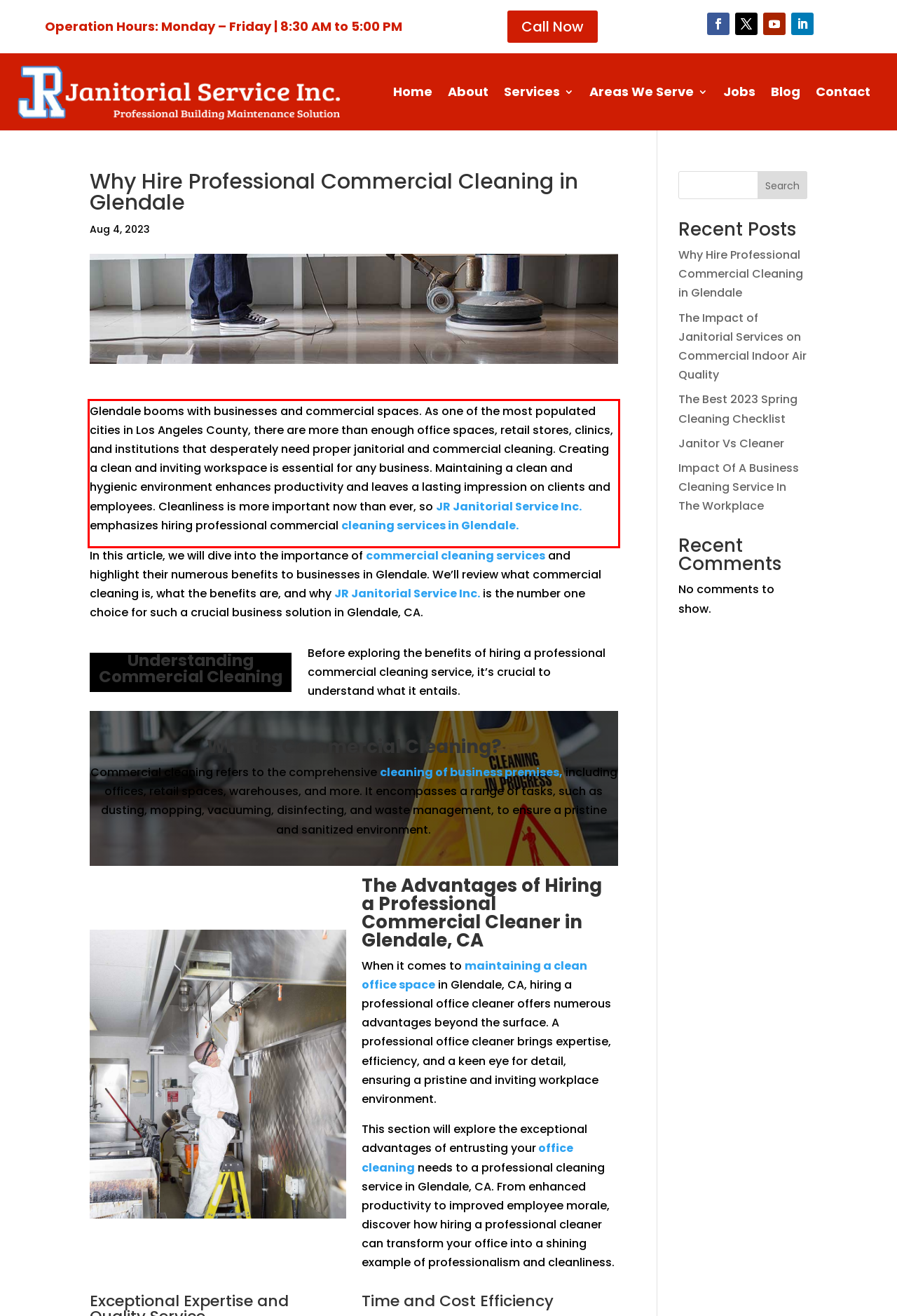Please perform OCR on the text content within the red bounding box that is highlighted in the provided webpage screenshot.

Glendale booms with businesses and commercial spaces. As one of the most populated cities in Los Angeles County, there are more than enough office spaces, retail stores, clinics, and institutions that desperately need proper janitorial and commercial cleaning. Creating a clean and inviting workspace is essential for any business. Maintaining a clean and hygienic environment enhances productivity and leaves a lasting impression on clients and employees. Cleanliness is more important now than ever, so JR Janitorial Service Inc. emphasizes hiring professional commercial cleaning services in Glendale.